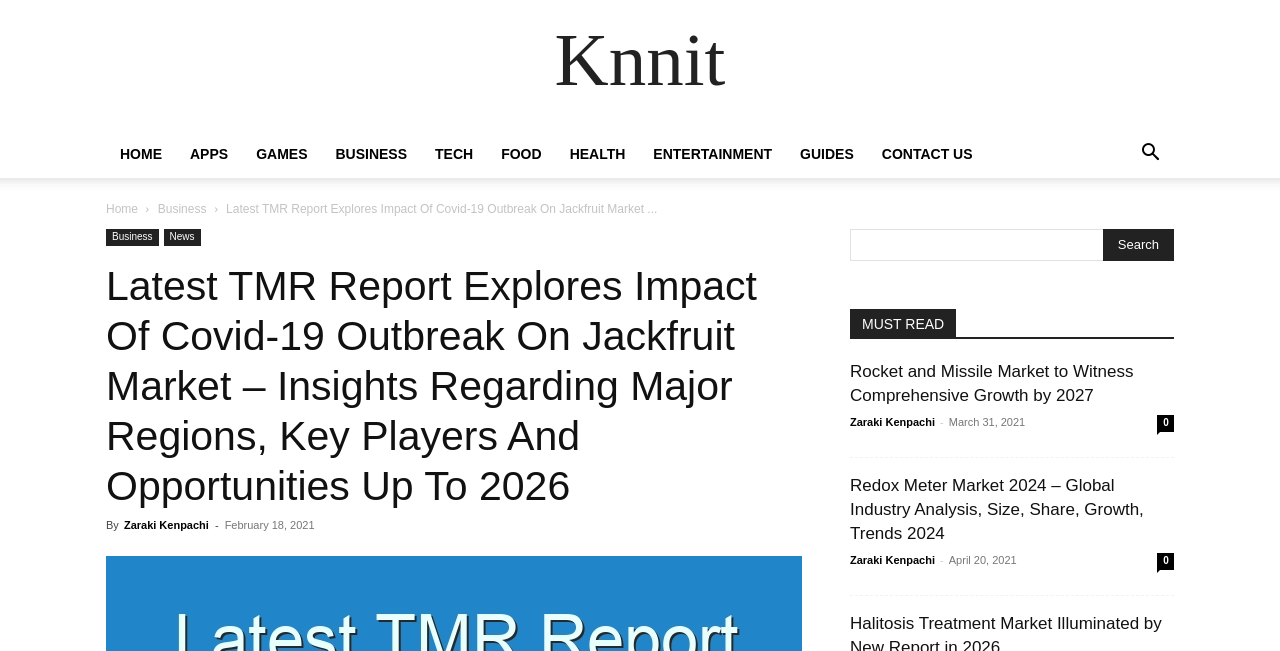Find and extract the text of the primary heading on the webpage.

Latest TMR Report Explores Impact Of Covid-19 Outbreak On Jackfruit Market – Insights Regarding Major Regions, Key Players And Opportunities Up To 2026